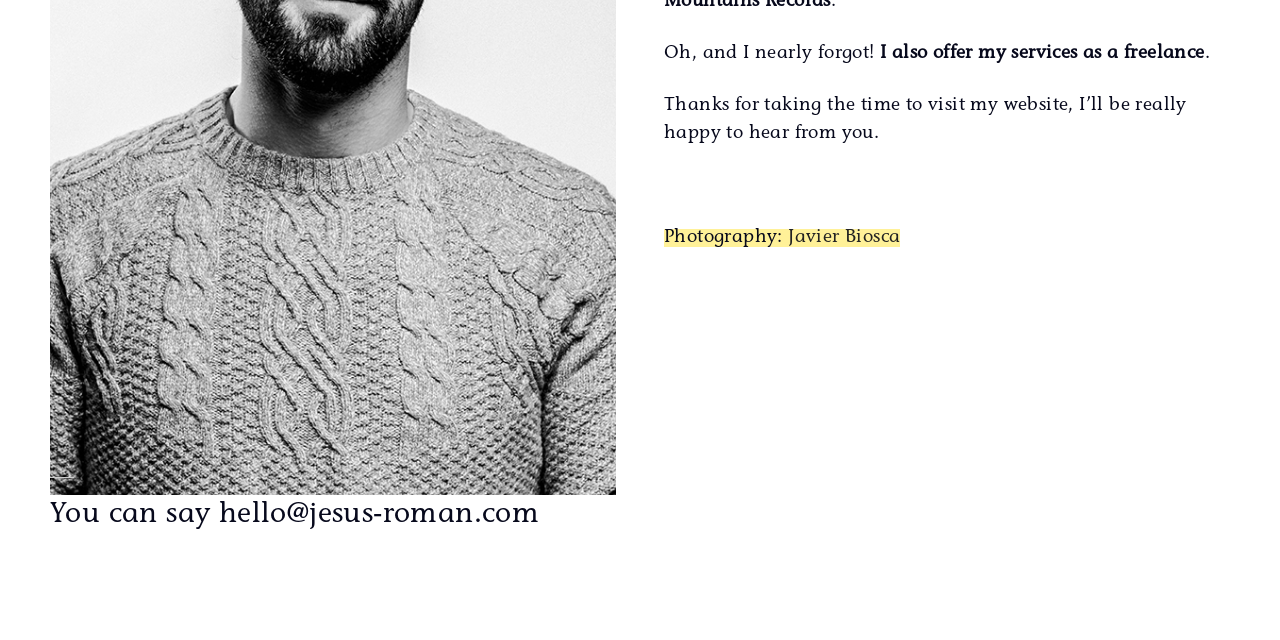Provide the bounding box coordinates for the UI element that is described by this text: "Javier Biosca". The coordinates should be in the form of four float numbers between 0 and 1: [left, top, right, bottom].

[0.616, 0.358, 0.703, 0.386]